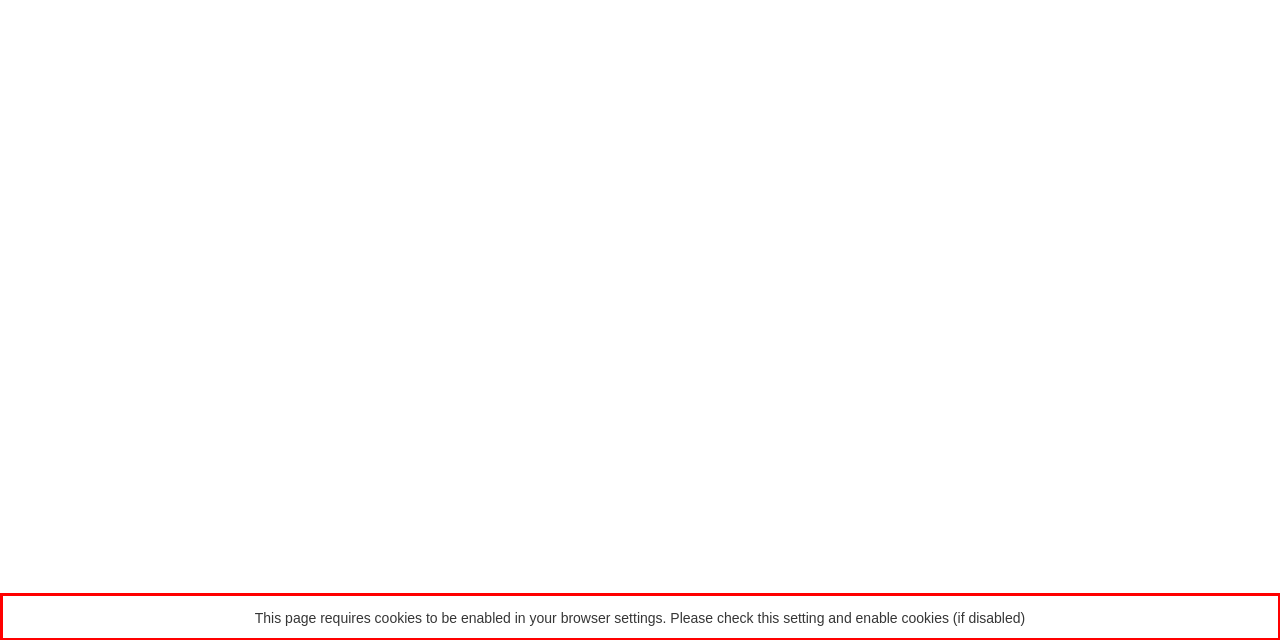You have a screenshot of a webpage with a red bounding box. Identify and extract the text content located inside the red bounding box.

This page requires cookies to be enabled in your browser settings. Please check this setting and enable cookies (if disabled)